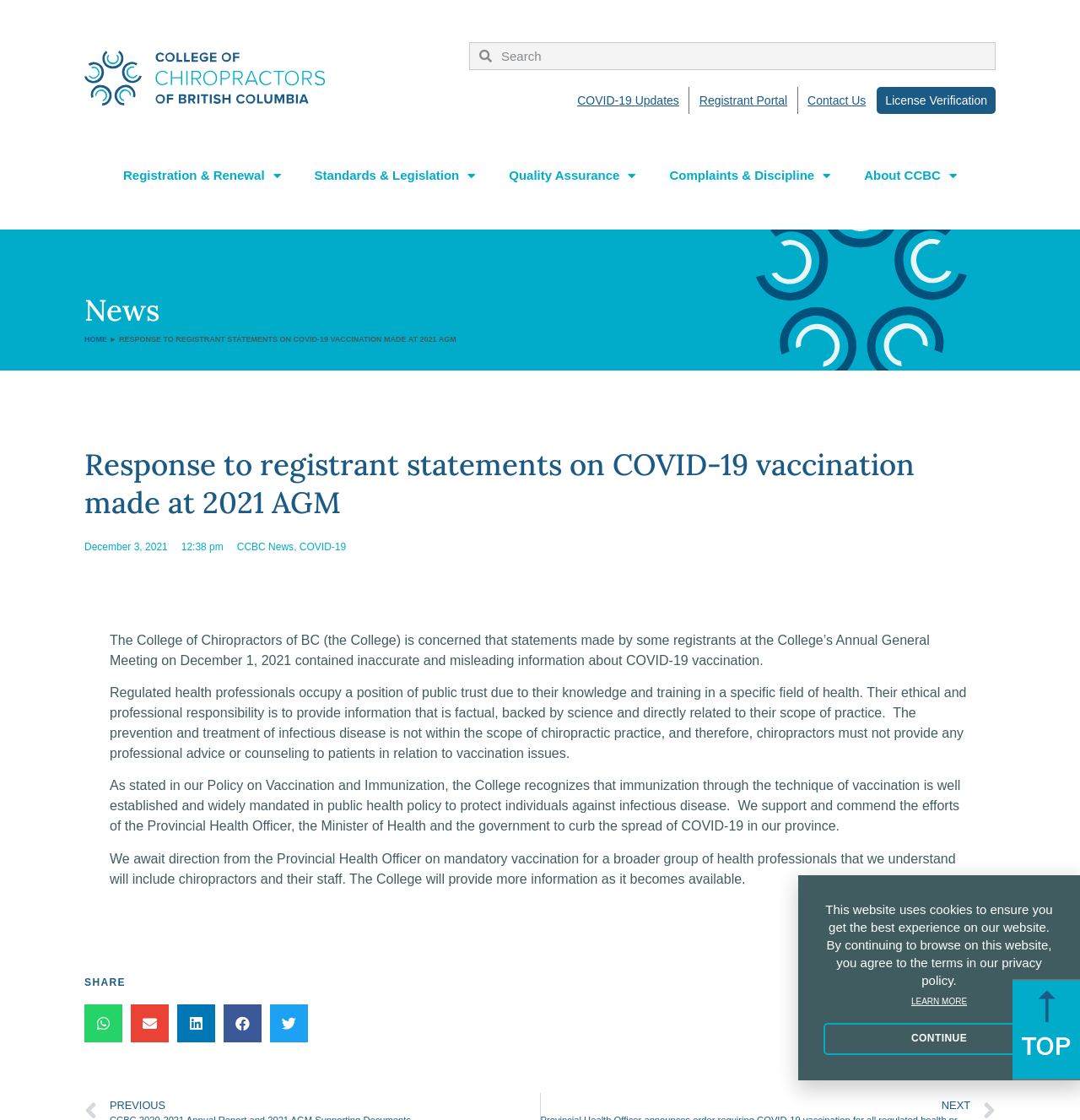Locate the bounding box coordinates of the clickable area needed to fulfill the instruction: "Share on facebook".

[0.207, 0.897, 0.242, 0.931]